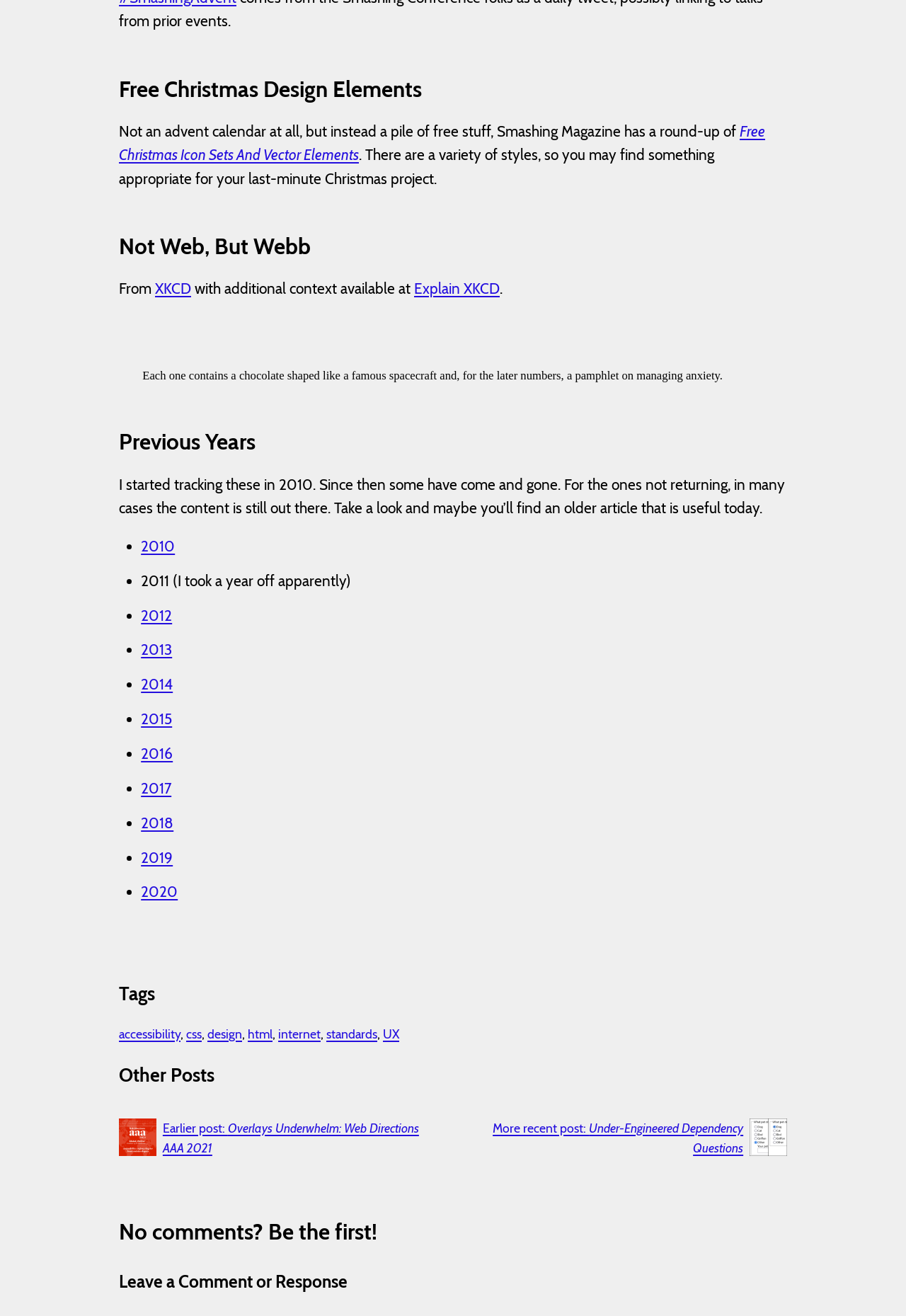Mark the bounding box of the element that matches the following description: "2017".

[0.156, 0.592, 0.189, 0.606]